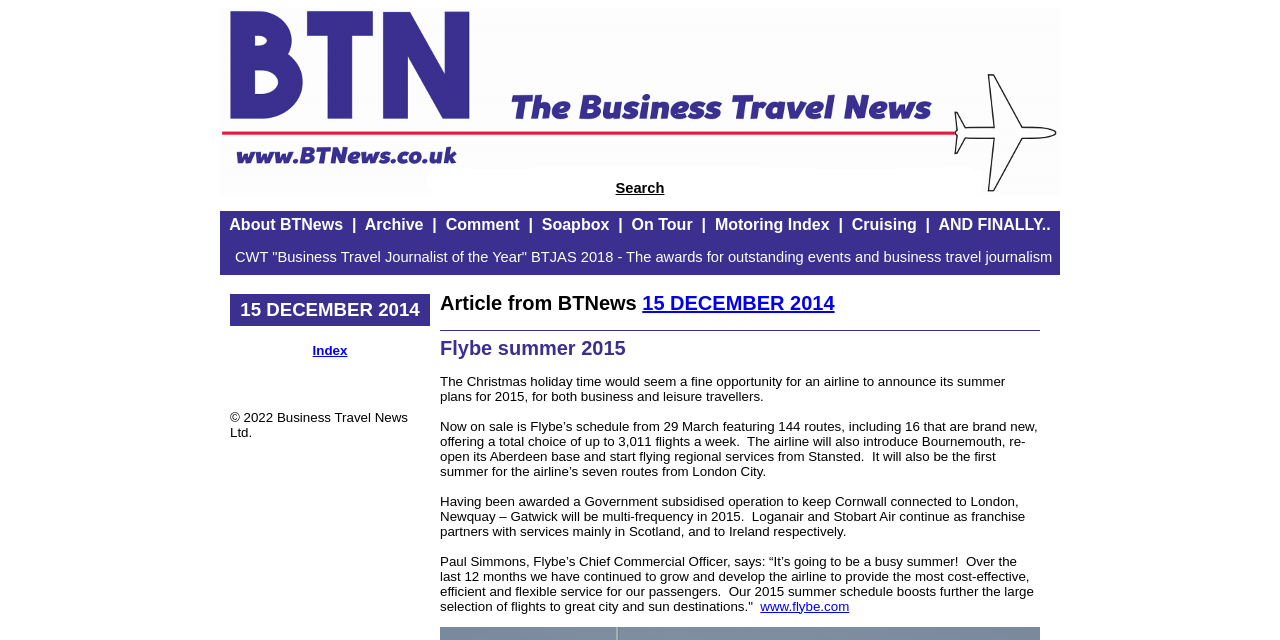Given the description Comment, predict the bounding box coordinates of the UI element. Ensure the coordinates are in the format (top-left x, top-left y, bottom-right x, bottom-right y) and all values are between 0 and 1.

[0.348, 0.338, 0.406, 0.364]